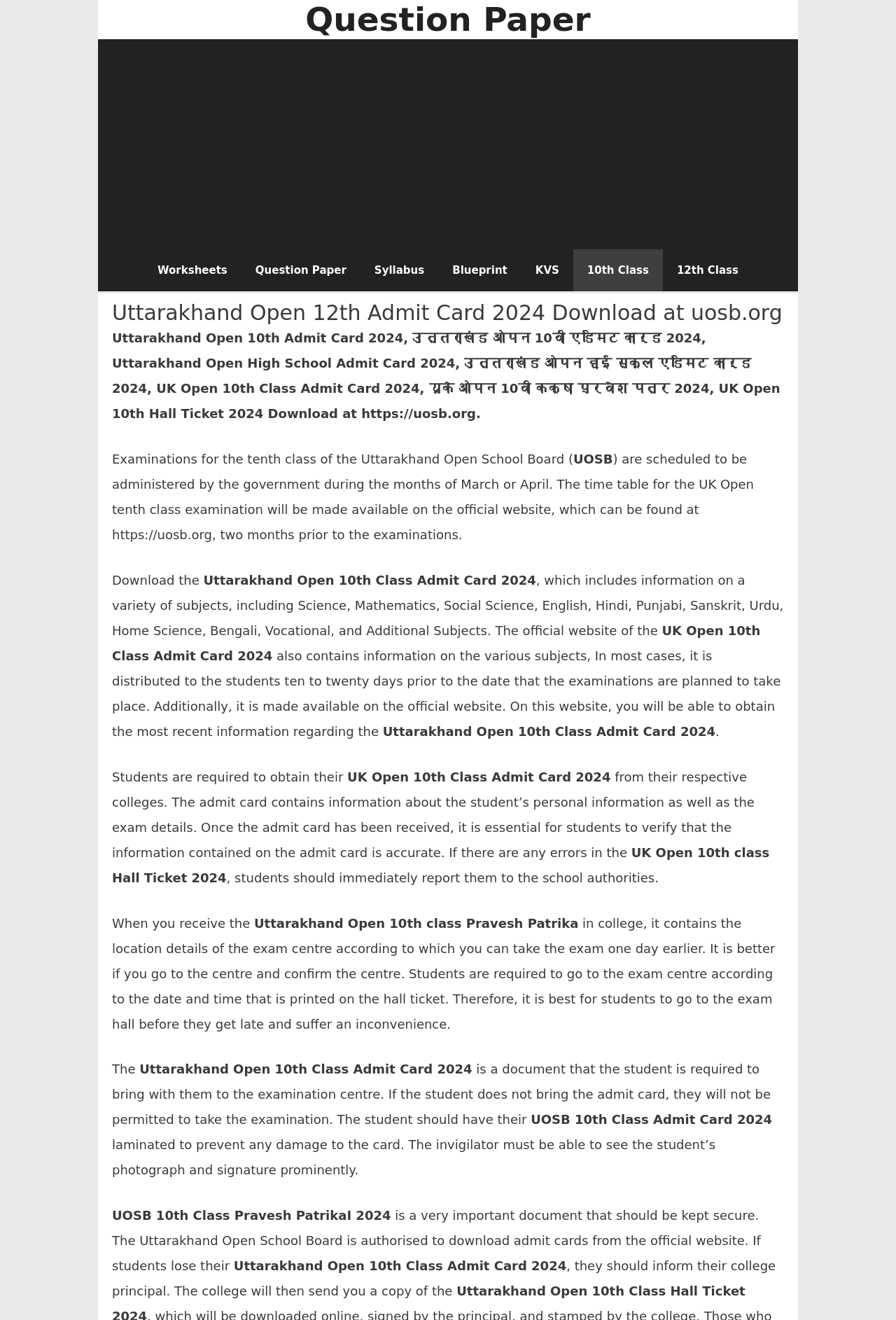Locate the bounding box coordinates of the clickable part needed for the task: "Click the 'Syllabus' link".

[0.402, 0.189, 0.489, 0.221]